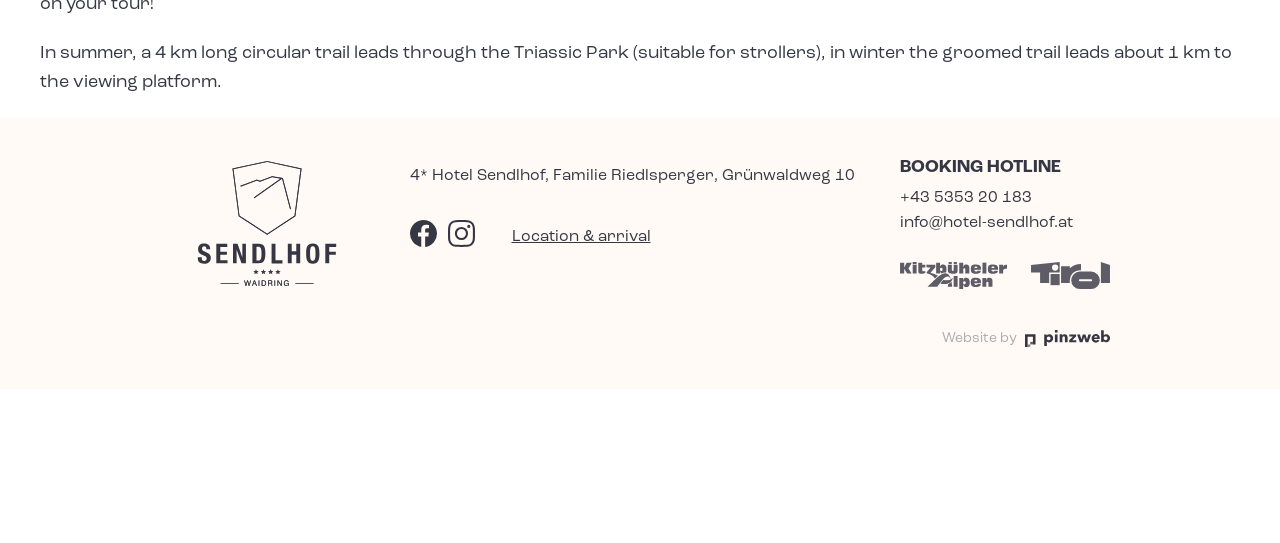Please specify the bounding box coordinates of the area that should be clicked to accomplish the following instruction: "check Facebook". The coordinates should consist of four float numbers between 0 and 1, i.e., [left, top, right, bottom].

[0.32, 0.405, 0.35, 0.471]